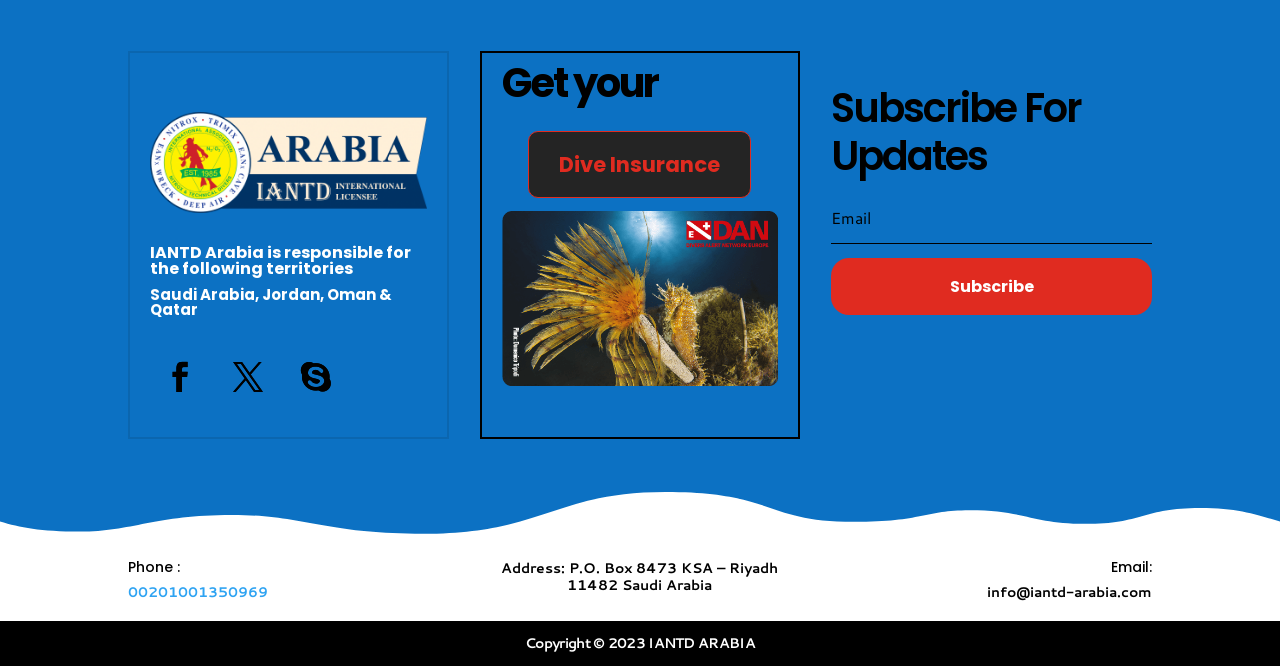Please determine the bounding box coordinates of the element's region to click in order to carry out the following instruction: "Subscribe for updates". The coordinates should be four float numbers between 0 and 1, i.e., [left, top, right, bottom].

[0.649, 0.388, 0.9, 0.474]